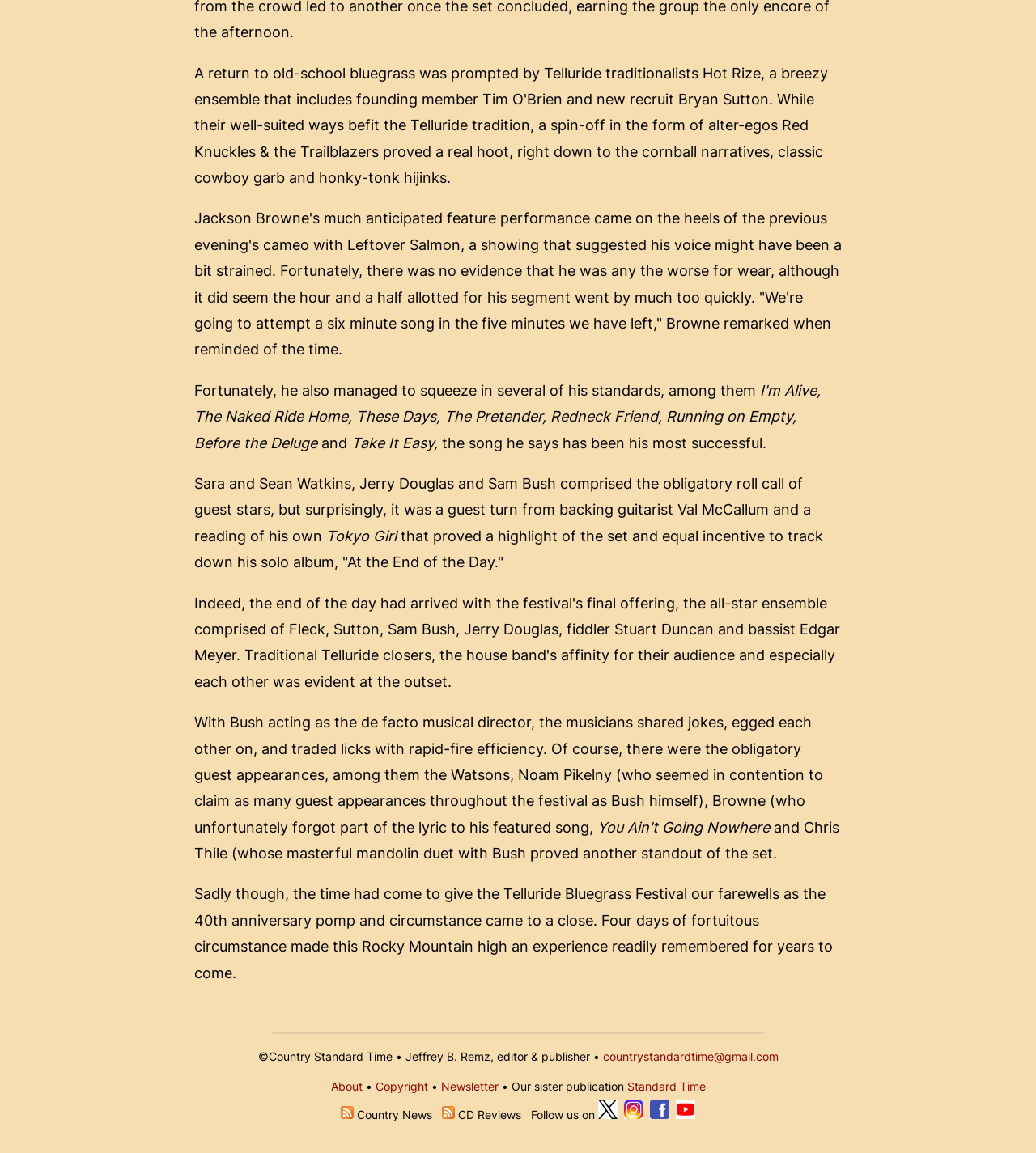Determine the bounding box coordinates for the area that needs to be clicked to fulfill this task: "Click the link to About". The coordinates must be given as four float numbers between 0 and 1, i.e., [left, top, right, bottom].

[0.319, 0.936, 0.35, 0.948]